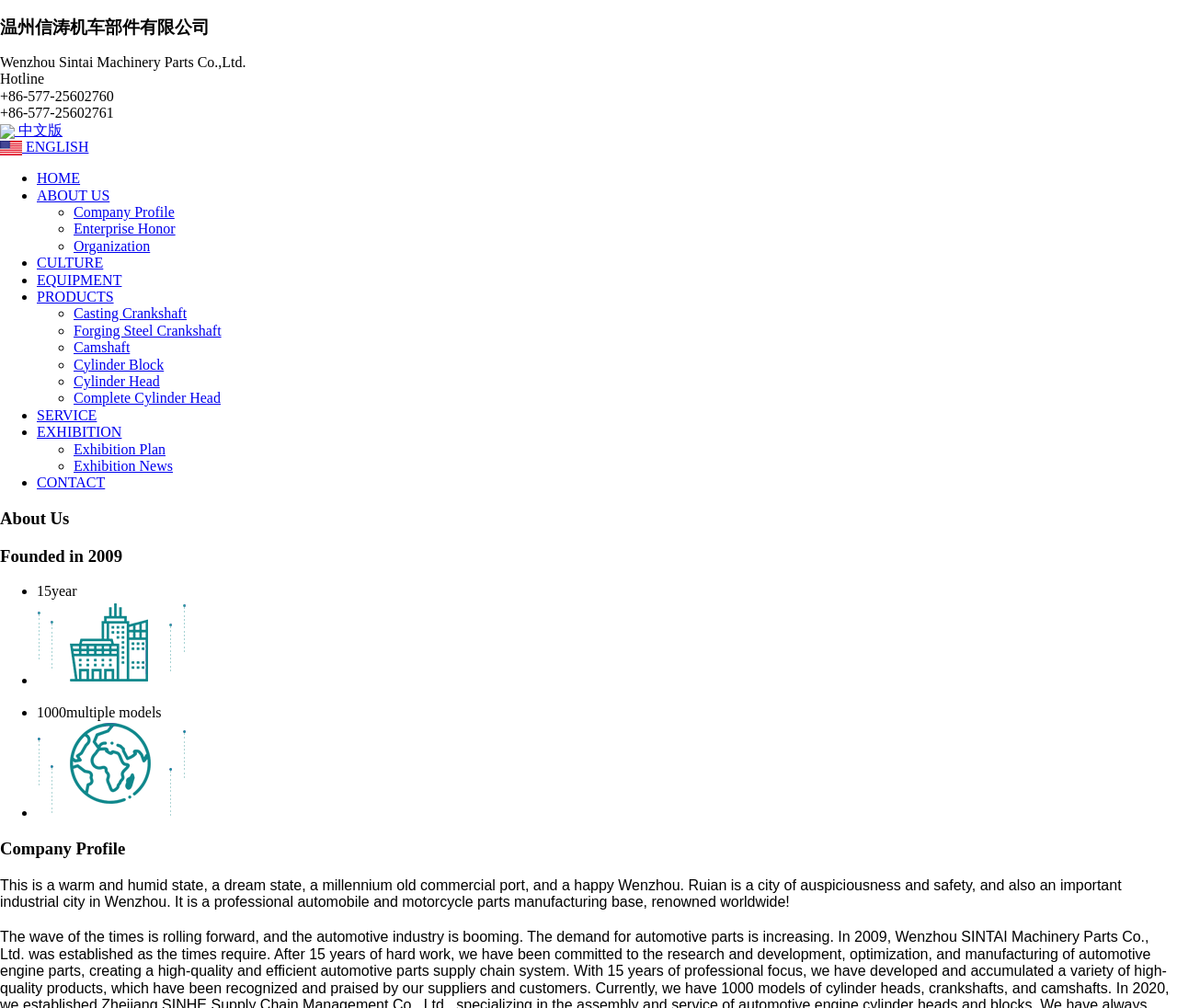How many hotline numbers are provided?
Based on the screenshot, answer the question with a single word or phrase.

2